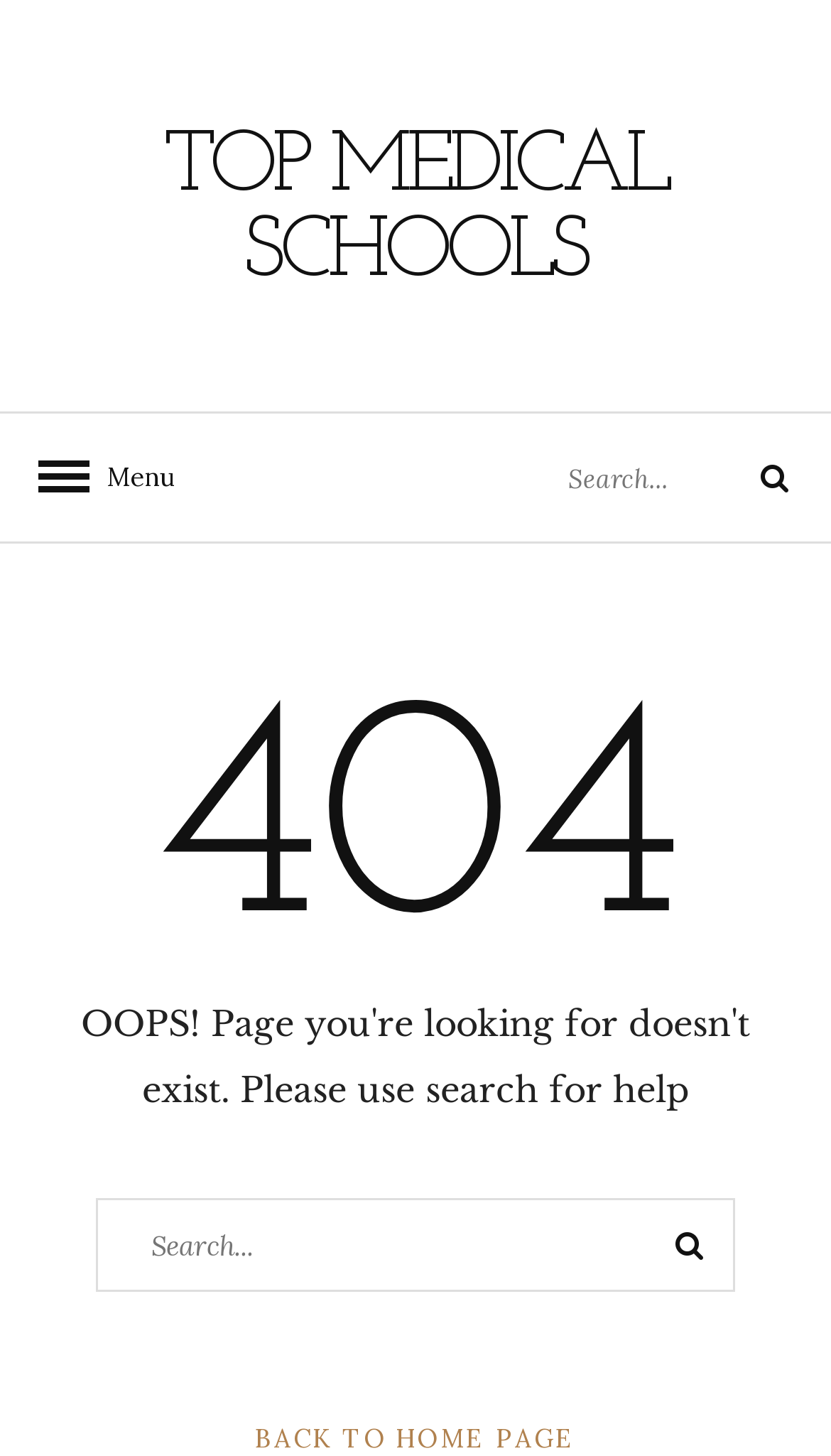Is the menu button expanded?
Based on the screenshot, provide your answer in one word or phrase.

No